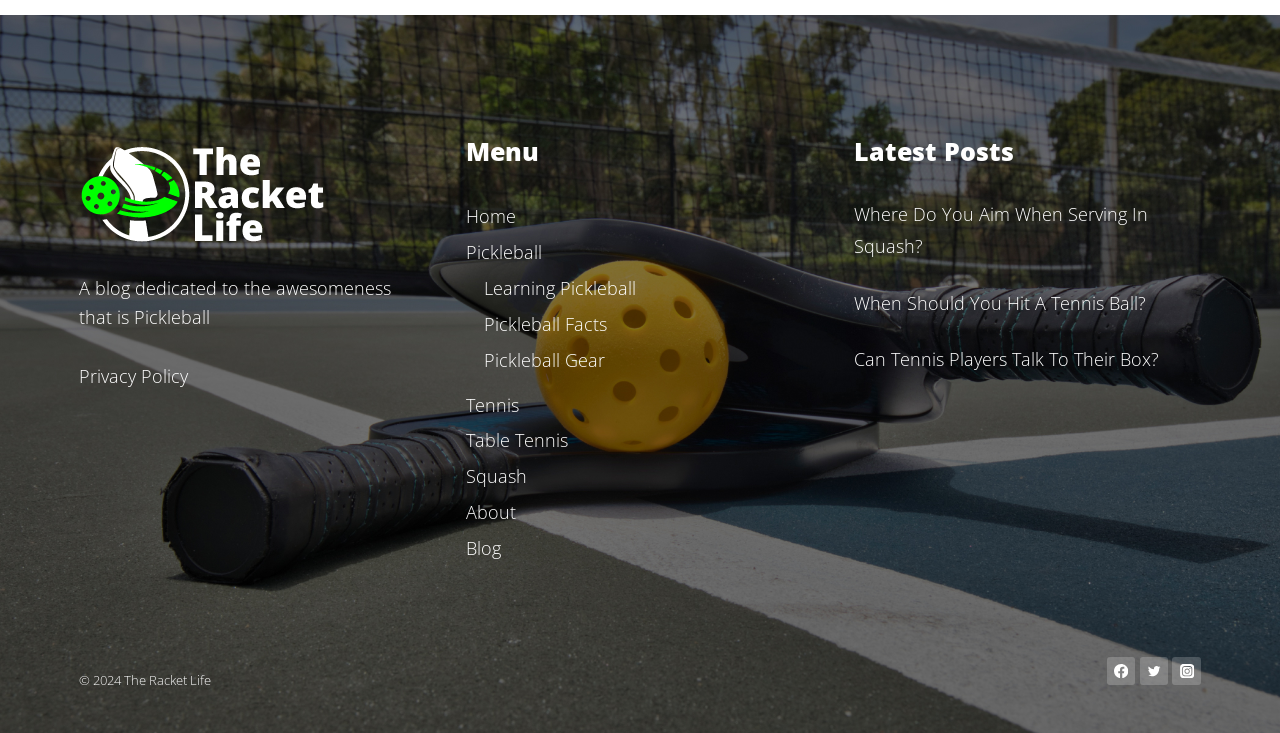Provide the bounding box coordinates of the area you need to click to execute the following instruction: "Follow on Facebook".

[0.865, 0.896, 0.887, 0.935]